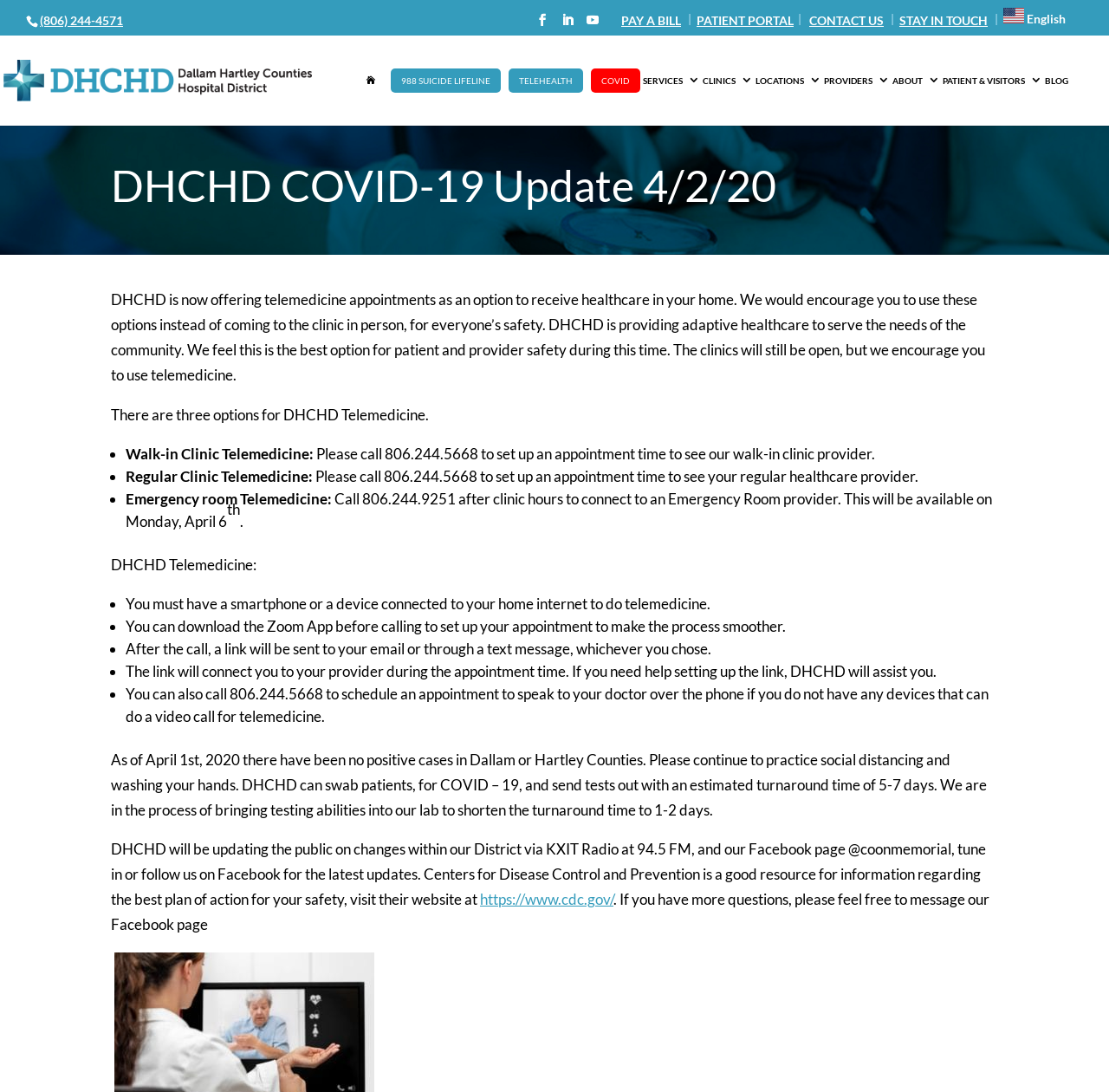Based on the element description alt="Dallam Hartley Counties Hospital District", identify the bounding box coordinates for the UI element. The coordinates should be in the format (top-left x, top-left y, bottom-right x, bottom-right y) and within the 0 to 1 range.

[0.026, 0.064, 0.177, 0.08]